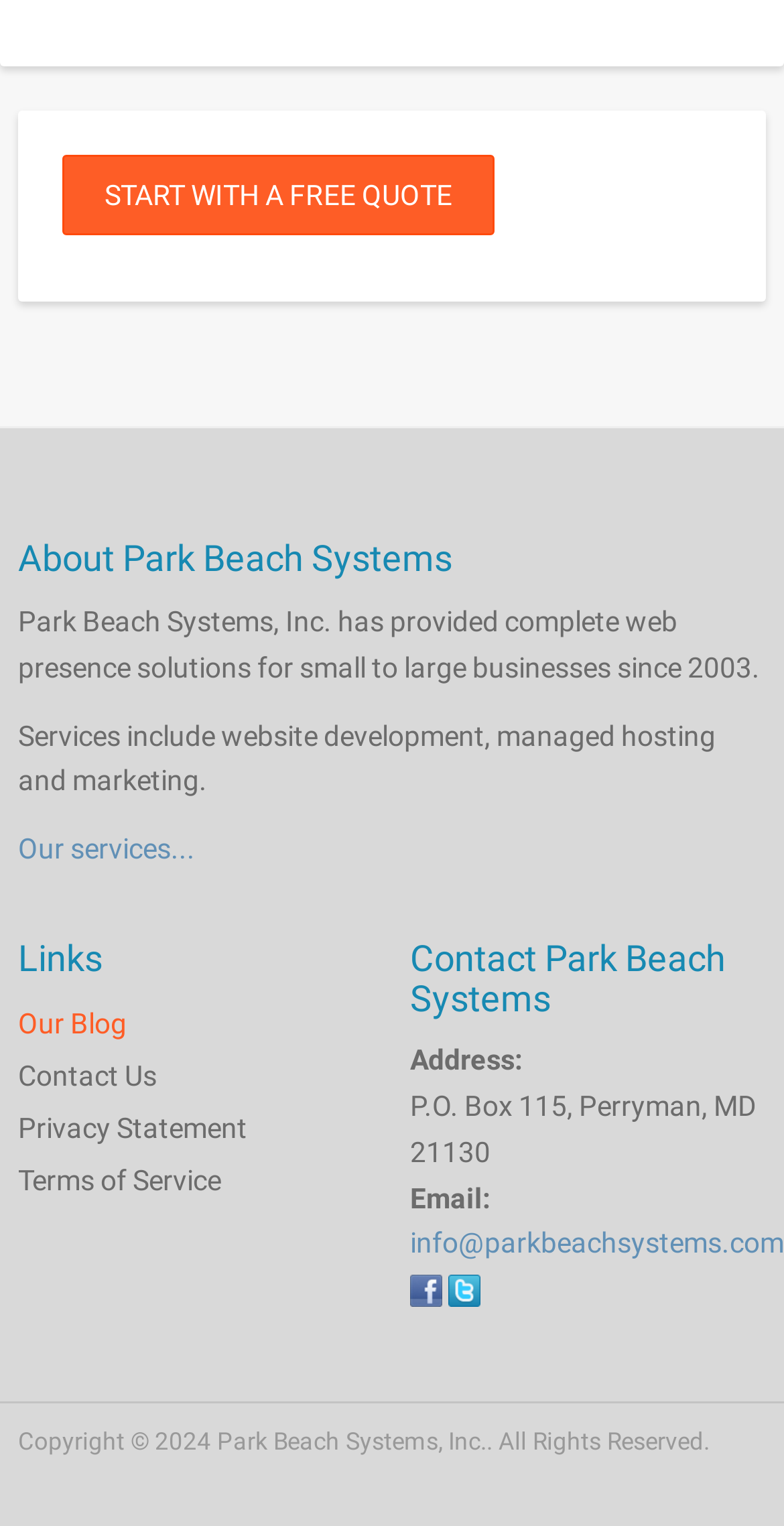Respond to the following question with a brief word or phrase:
What is the address of Park Beach Systems?

P.O. Box 115, Perryman, MD 21130